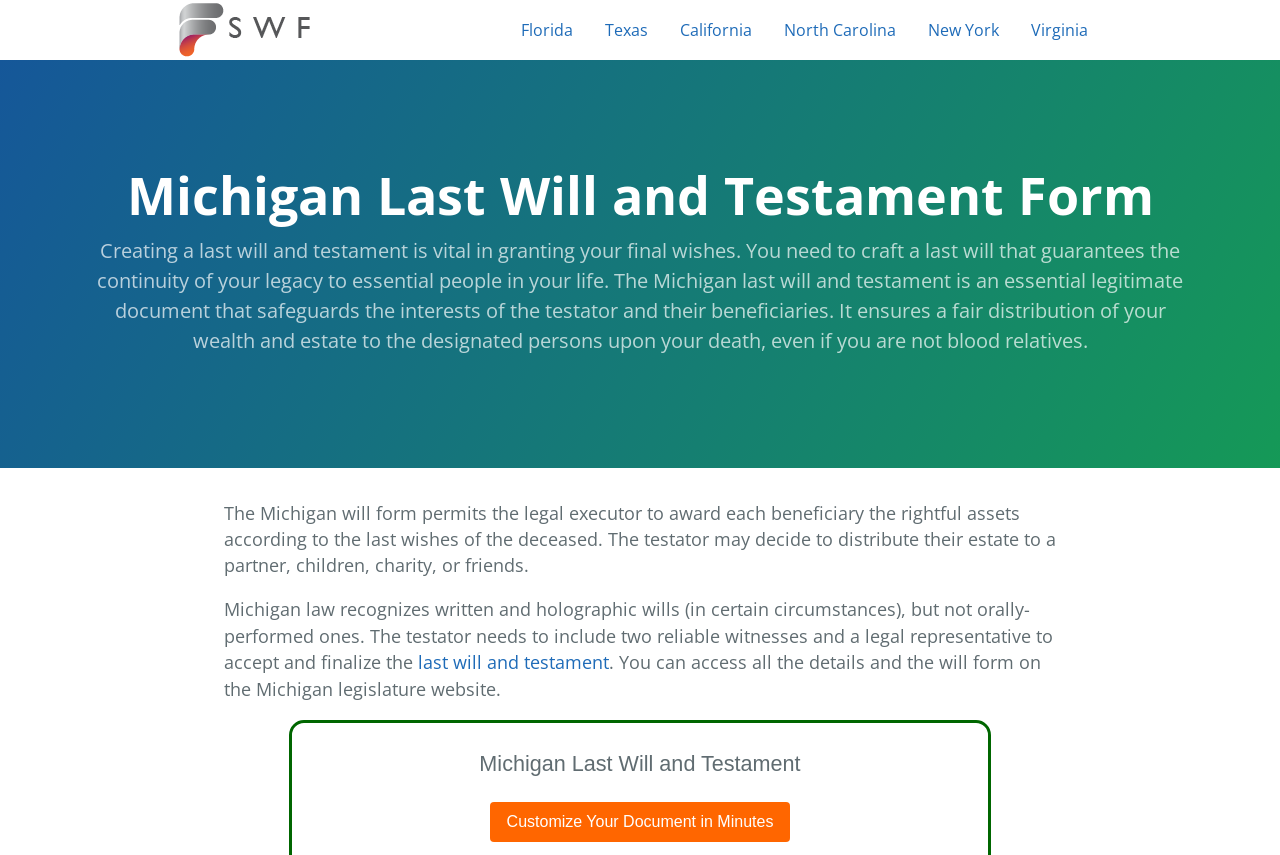Determine the bounding box coordinates for the area you should click to complete the following instruction: "customize your document".

[0.396, 0.95, 0.604, 0.97]